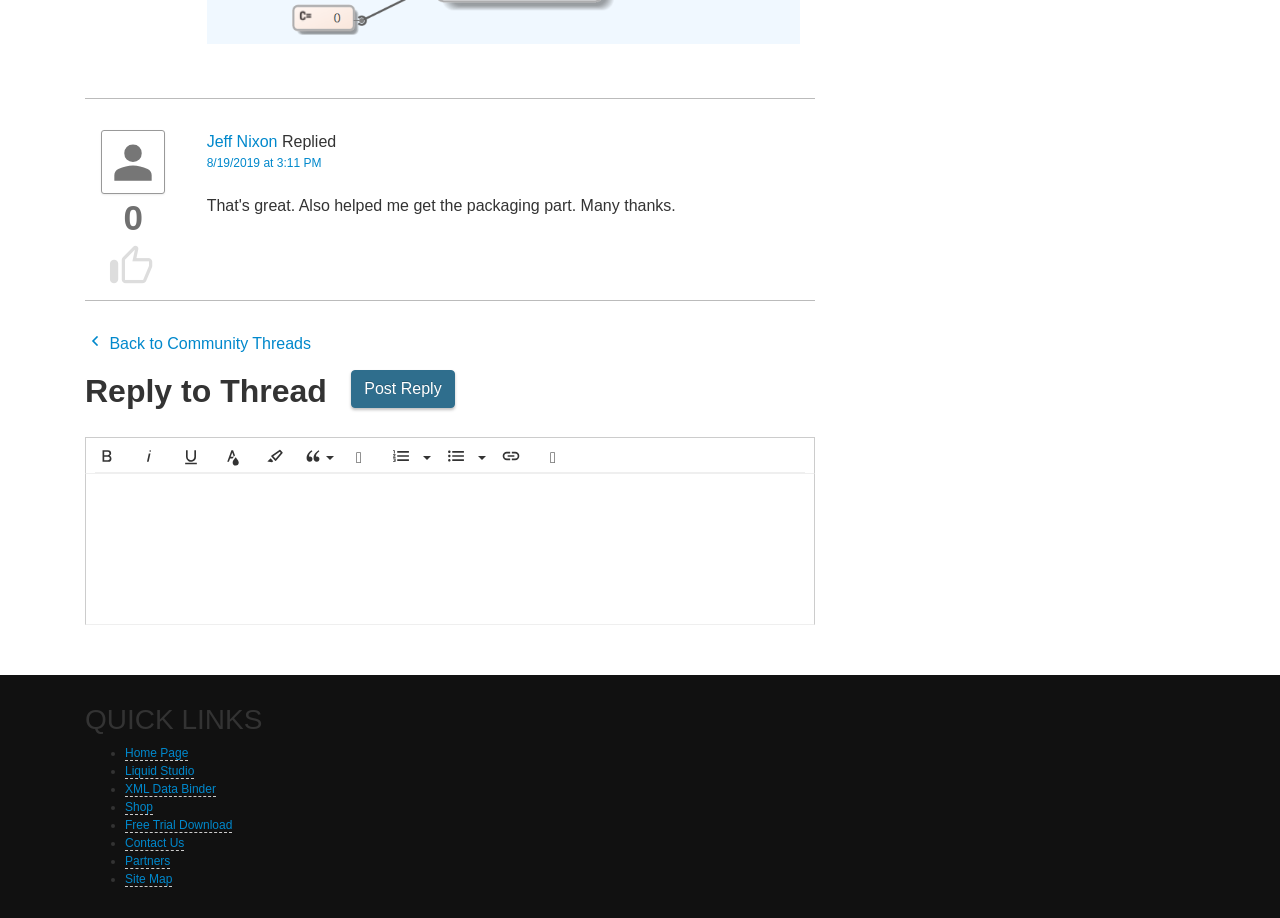How many formatting options are available in the text editor?
Based on the visual content, answer with a single word or a brief phrase.

9